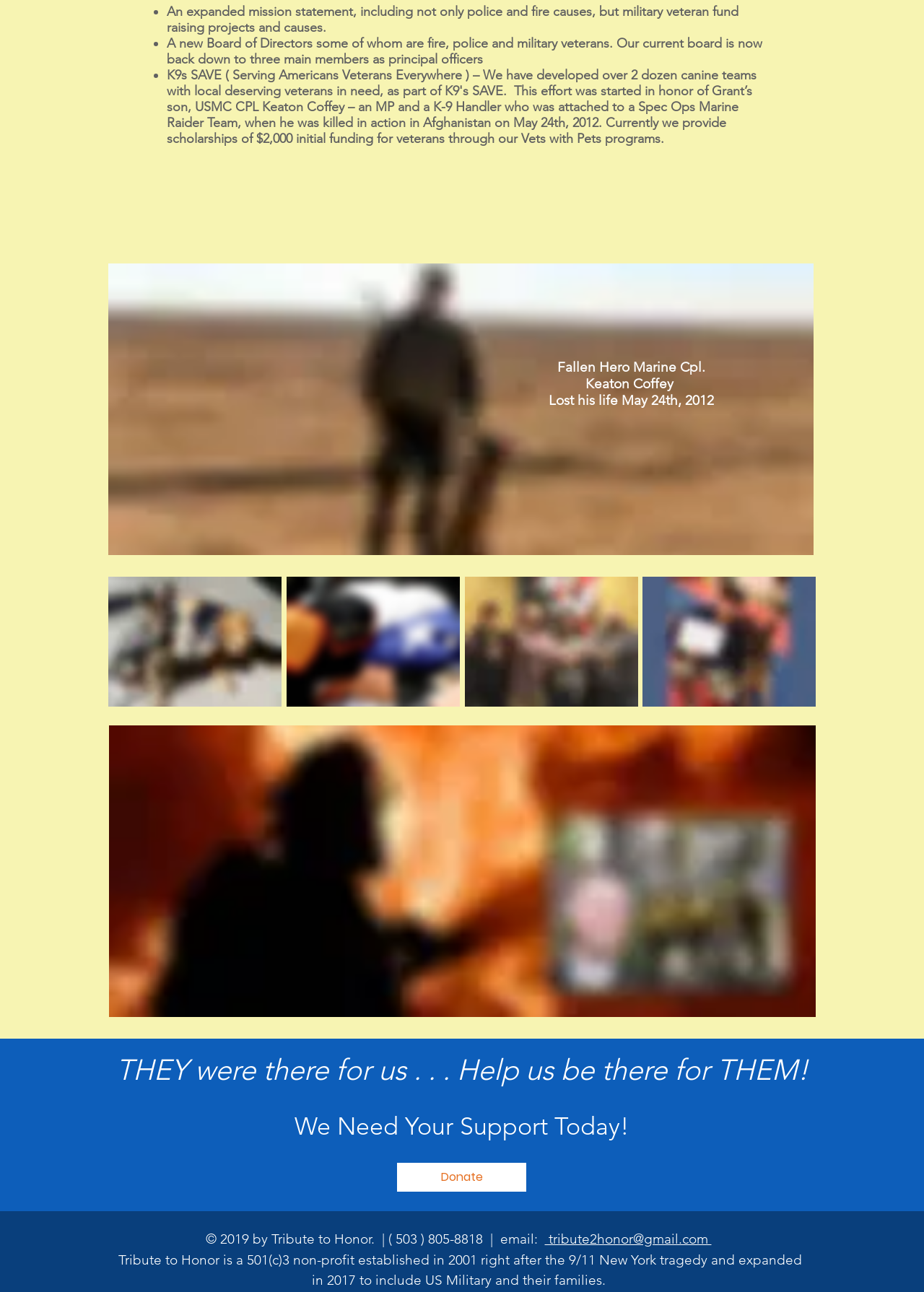Identify the bounding box coordinates for the UI element mentioned here: "tribute2honor@gmail.com". Provide the coordinates as four float values between 0 and 1, i.e., [left, top, right, bottom].

[0.589, 0.953, 0.77, 0.965]